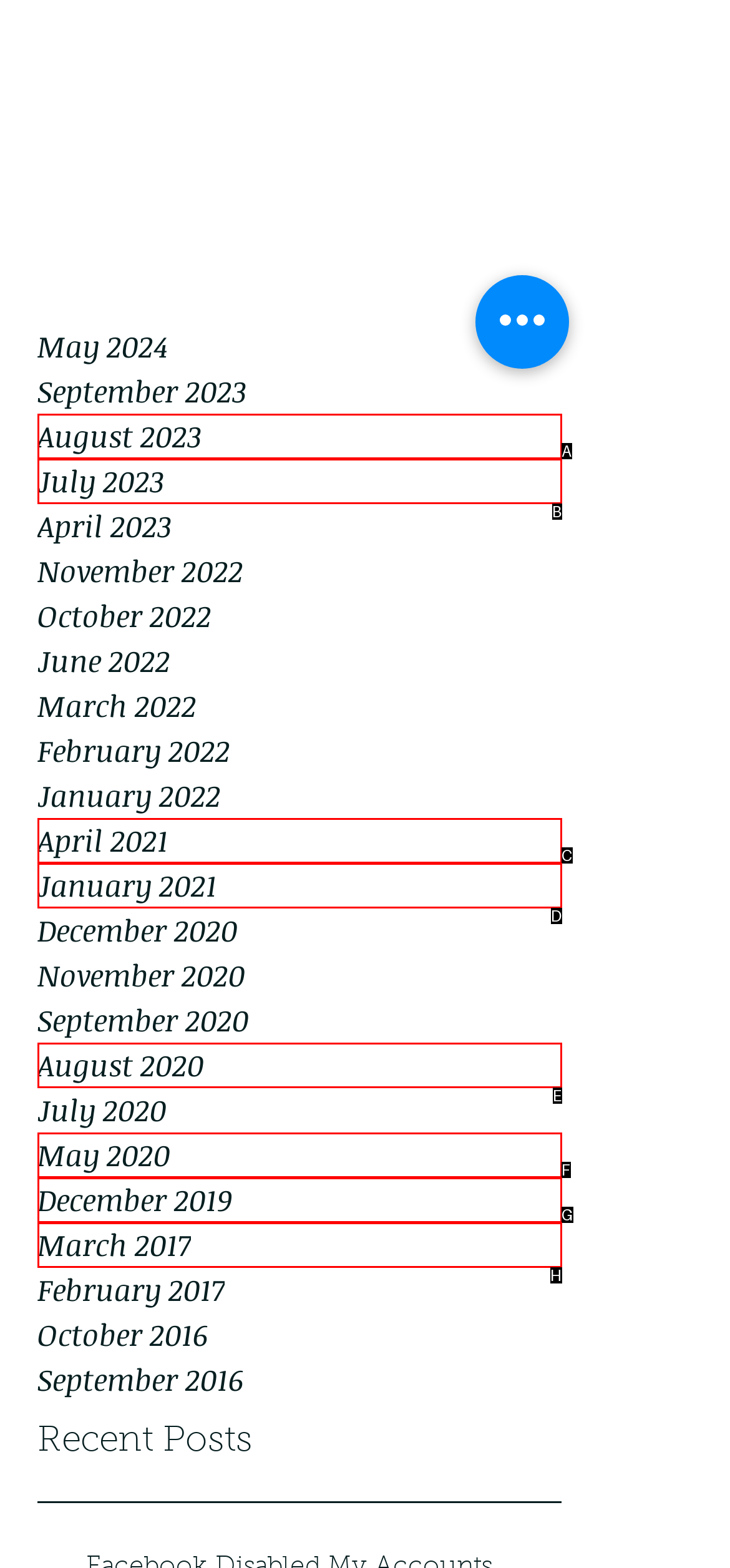Identify the HTML element that corresponds to the description: April 2021 Provide the letter of the matching option directly from the choices.

C